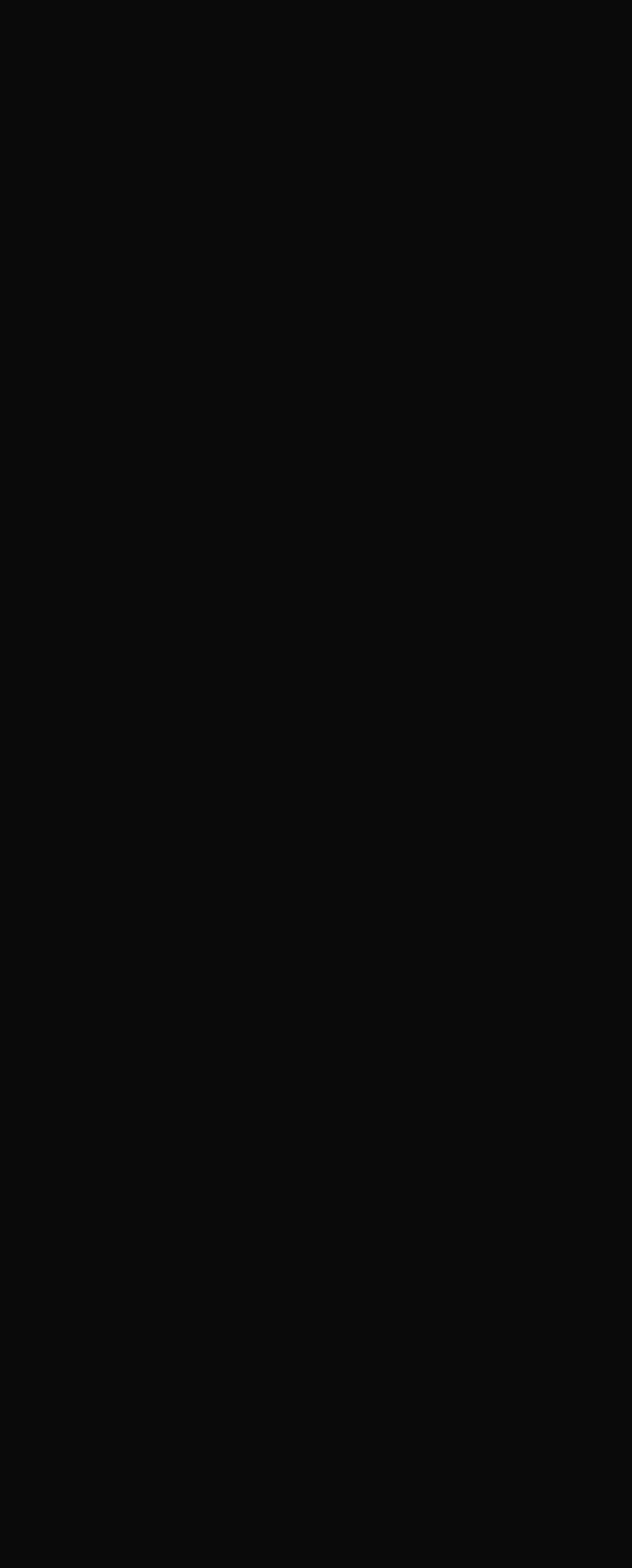Use a single word or phrase to answer the question:
How many categories are listed on the webpage?

Multiple